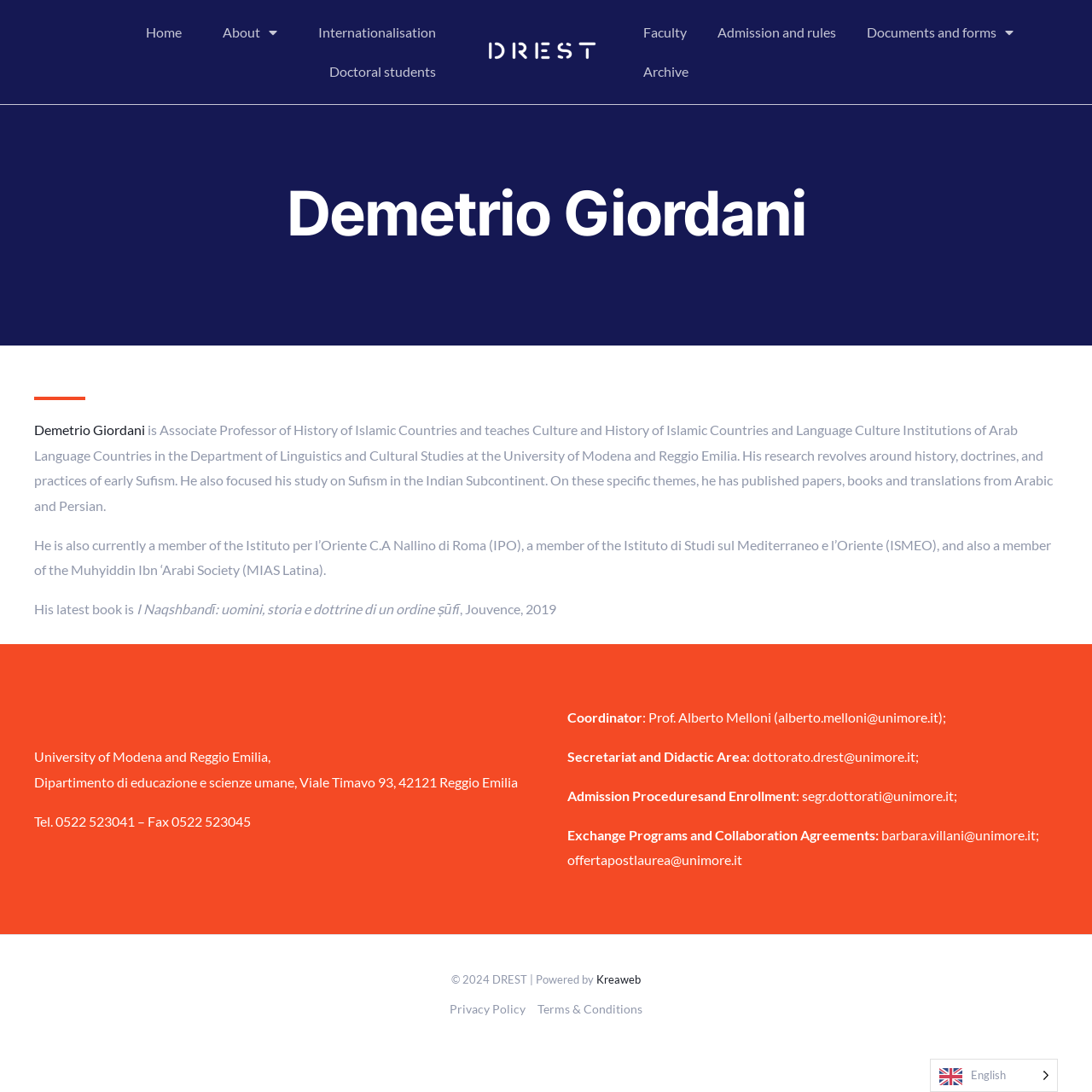Please determine the bounding box coordinates of the section I need to click to accomplish this instruction: "Open the About menu".

[0.185, 0.012, 0.273, 0.048]